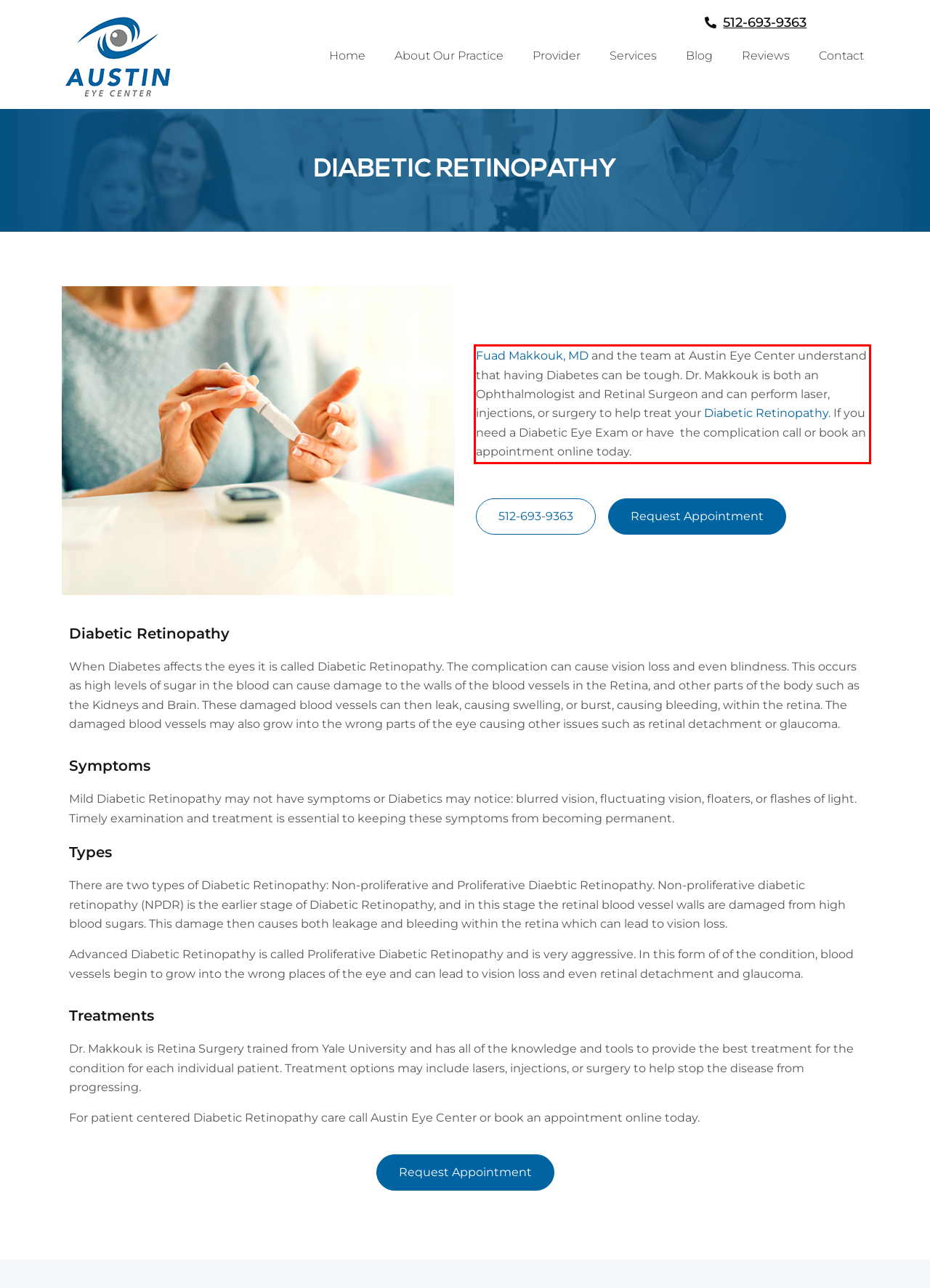The screenshot you have been given contains a UI element surrounded by a red rectangle. Use OCR to read and extract the text inside this red rectangle.

Fuad Makkouk, MD and the team at Austin Eye Center understand that having Diabetes can be tough. Dr. Makkouk is both an Ophthalmologist and Retinal Surgeon and can perform laser, injections, or surgery to help treat your Diabetic Retinopathy. If you need a Diabetic Eye Exam or have the complication call or book an appointment online today.